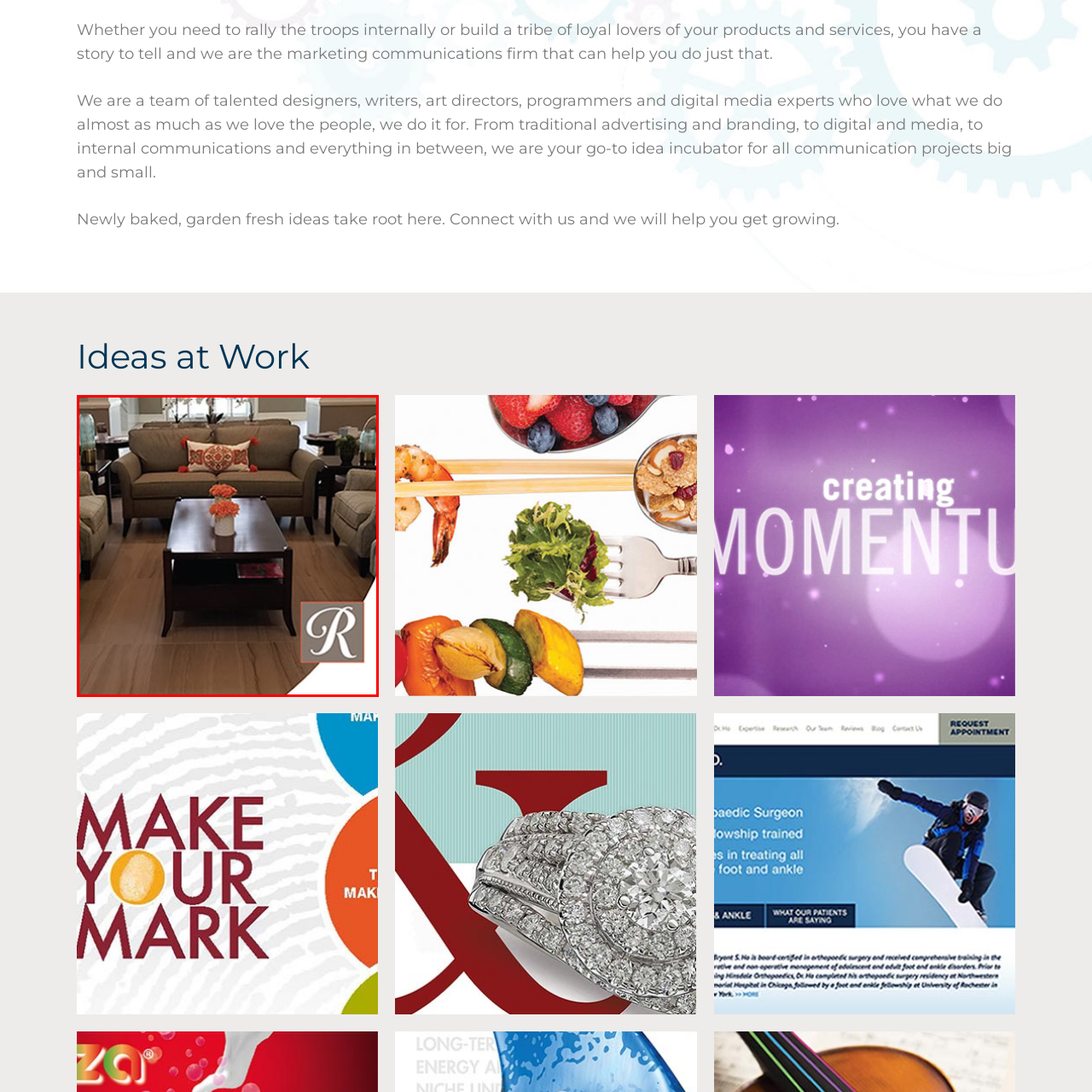Provide an elaborate description of the image marked by the red boundary.

The image showcases a stylish and inviting living room setting designed to create a warm atmosphere. Central to the composition is a sleek wooden coffee table adorned with a vase of vibrant orange flowers, adding a touch of color to the space. Surrounding the table are two sophisticated sofas, each featuring textured cushions, and two plush armchairs that enhance the cozy feel of the room. The decor is further accented by elegant lamps on side tables, contributing to a well-lit and welcoming environment. In the bottom right corner, a subtle logo marked with a cursive "R" hints at the design aesthetic associated with The Radcliff, suggesting a brand dedicated to upscale interior design and comfort.